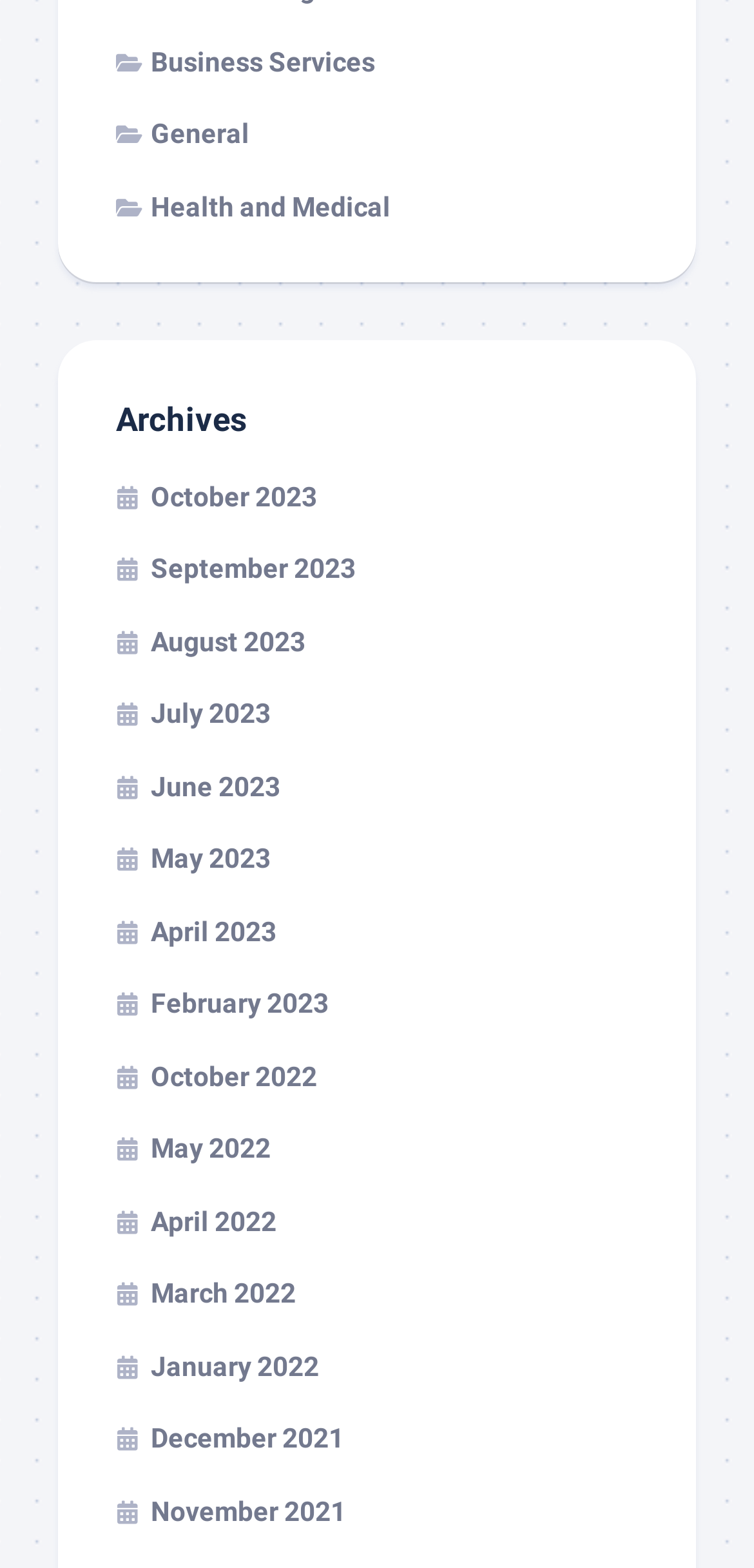Provide the bounding box coordinates of the HTML element described by the text: "October 2022".

[0.154, 0.676, 0.421, 0.696]